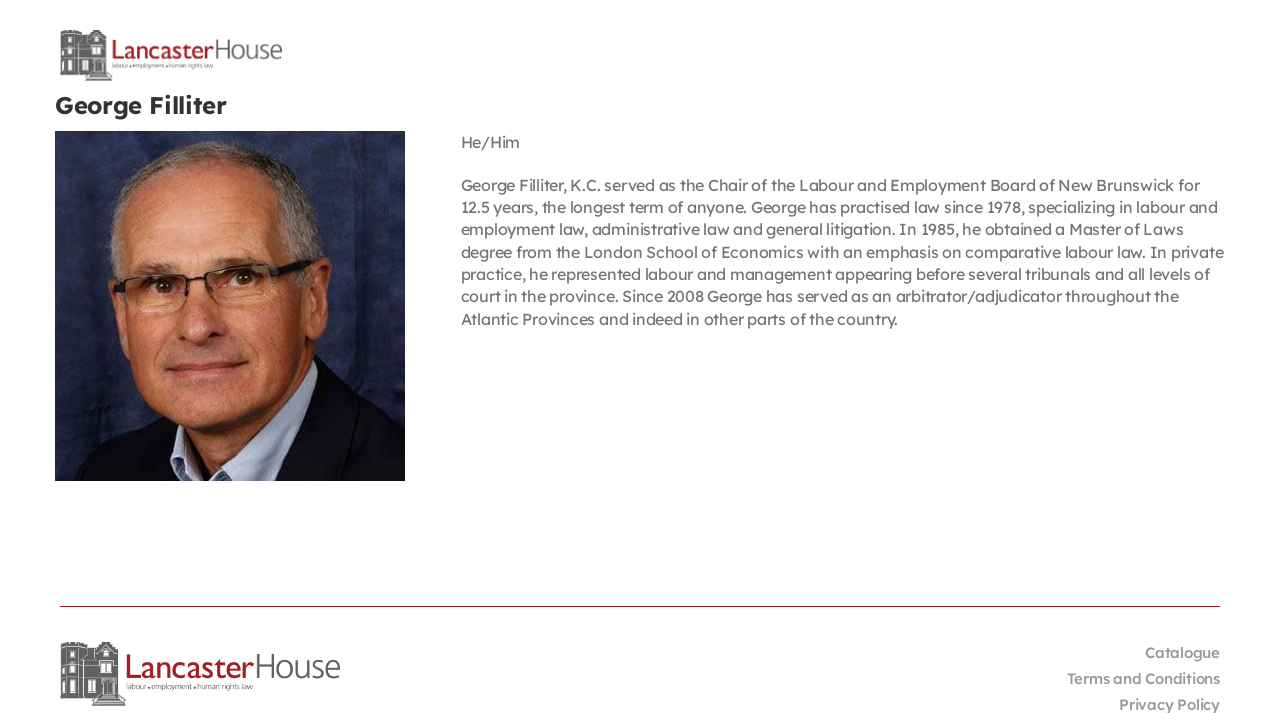Kindly determine the bounding box coordinates for the clickable area to achieve the given instruction: "Click the Lancaster House Logo".

[0.047, 0.039, 0.22, 0.067]